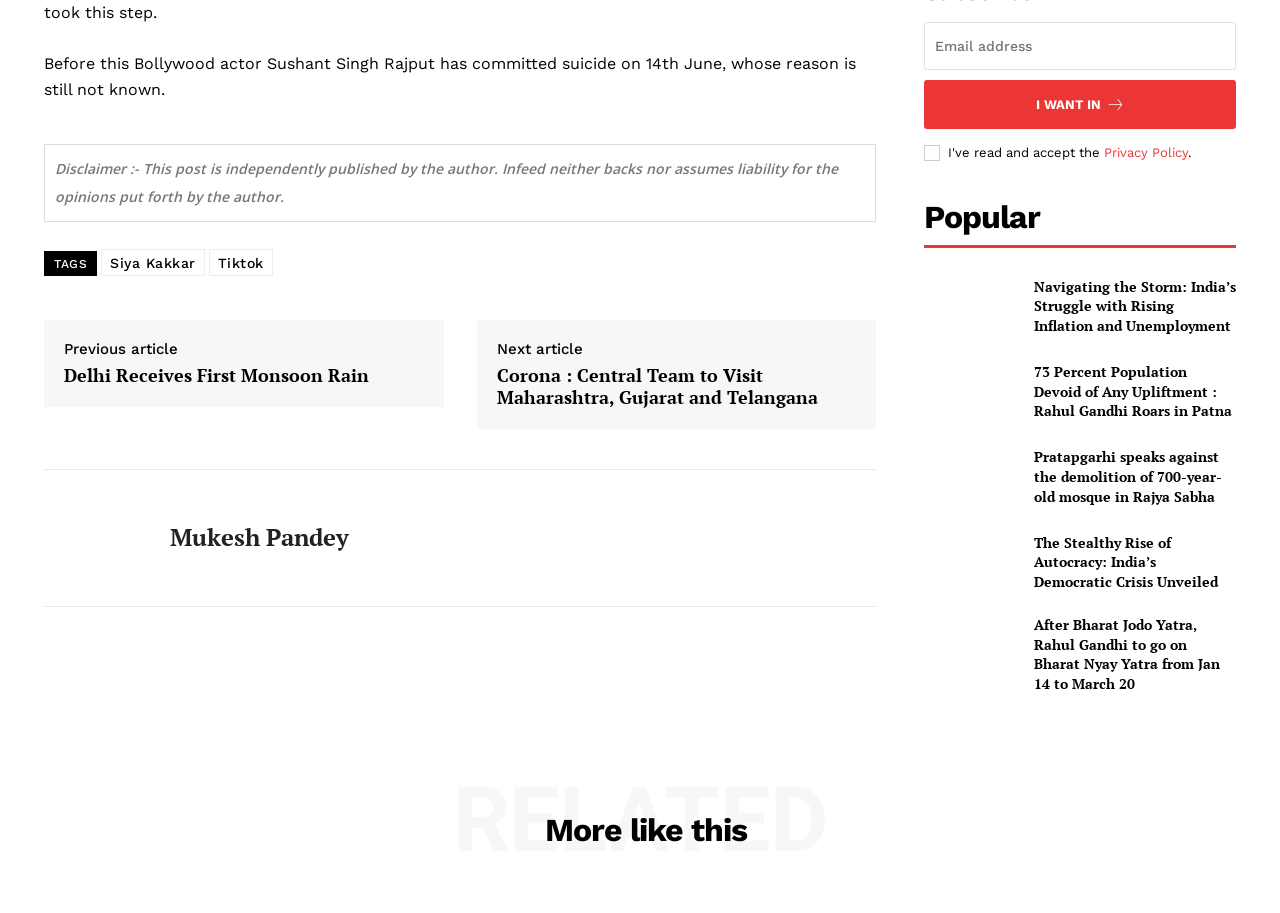Please locate the bounding box coordinates of the region I need to click to follow this instruction: "View the article '73 Percent Population Devoid of Any Upliftment : Rahul Gandhi Roars in Patna'".

[0.808, 0.396, 0.966, 0.461]